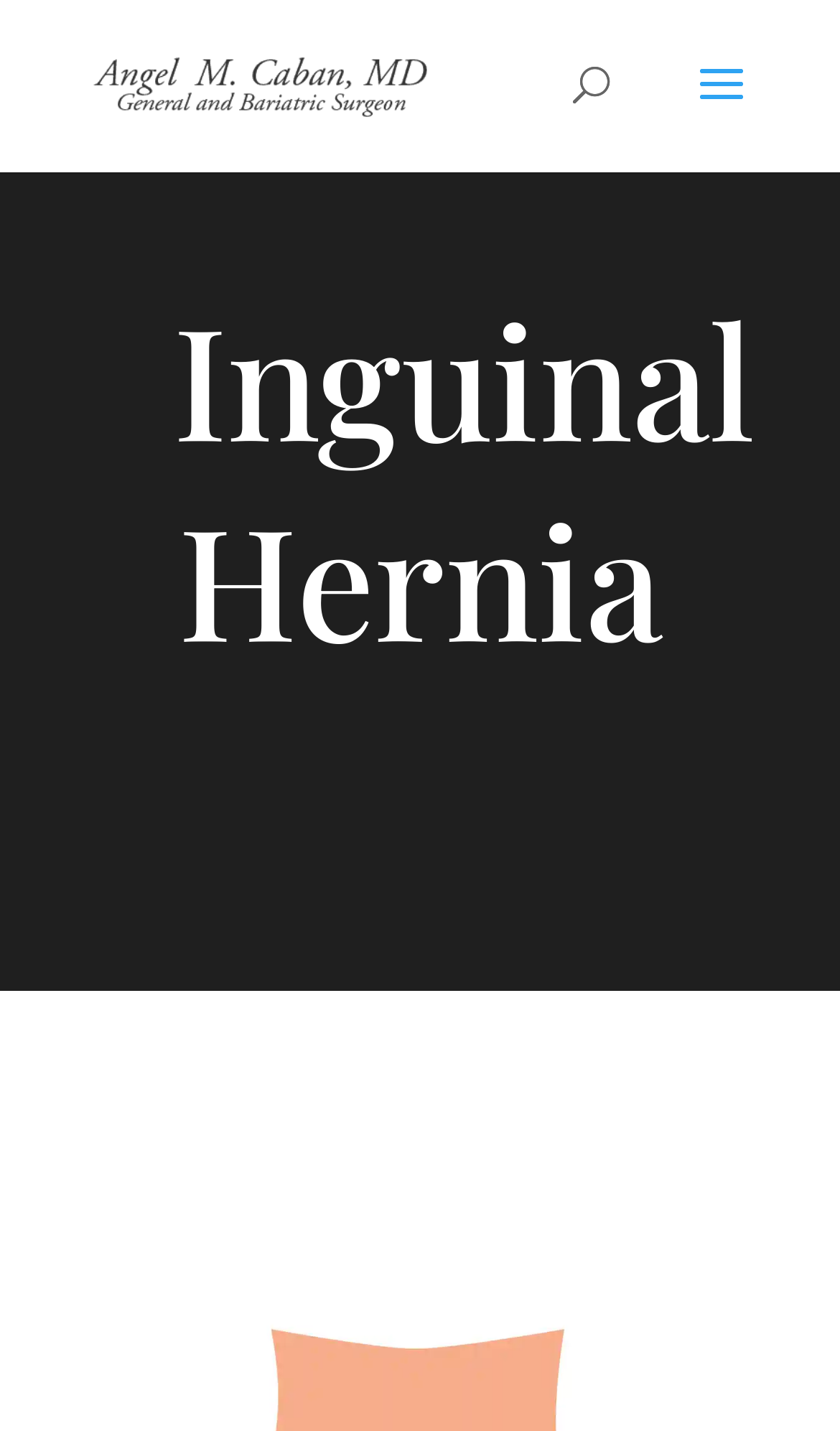Identify the bounding box coordinates of the HTML element based on this description: "alt="Dr. Angel M. Caban, MD"".

[0.11, 0.043, 0.51, 0.072]